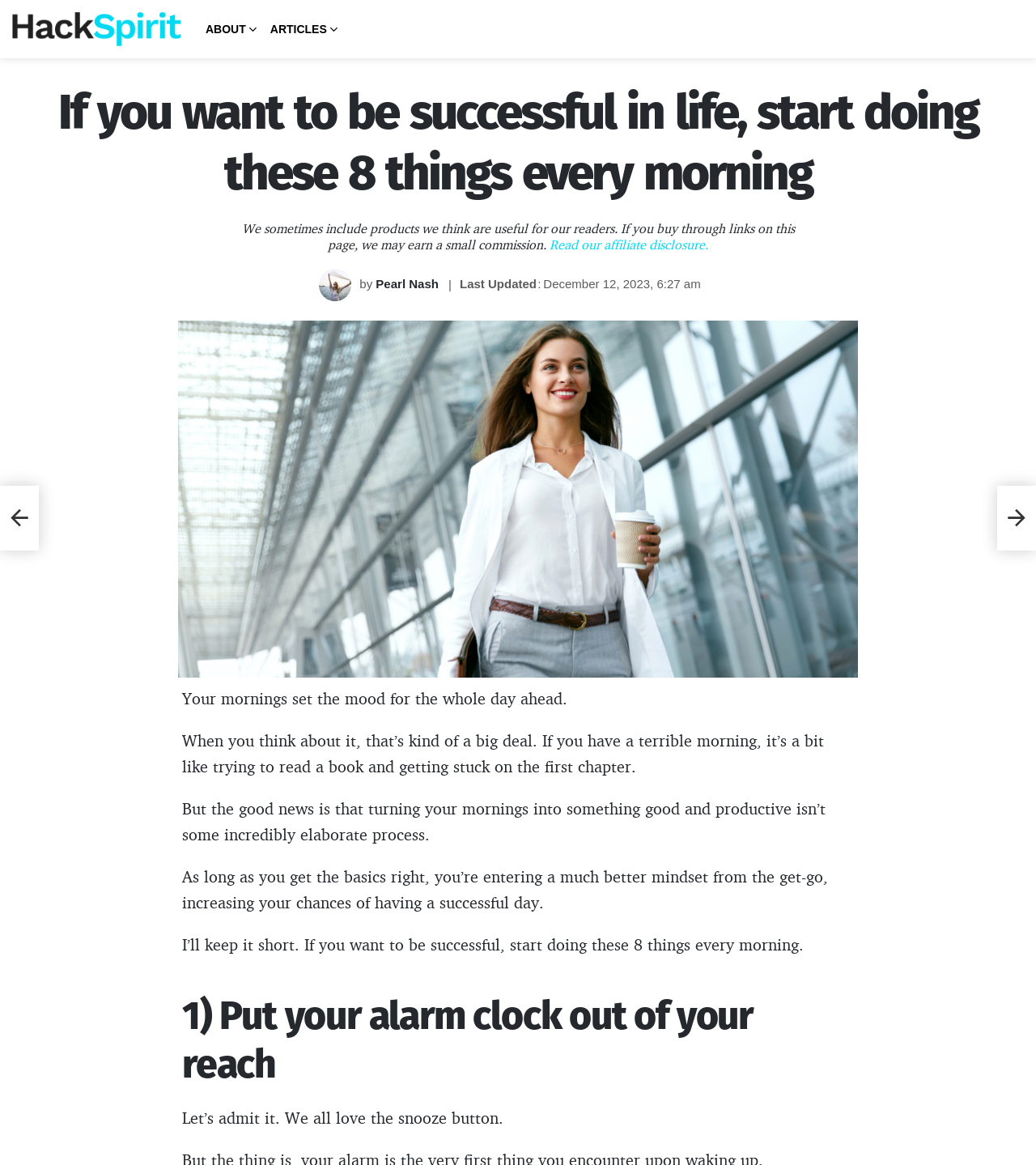Find and extract the text of the primary heading on the webpage.

If you want to be successful in life, start doing these 8 things every morning